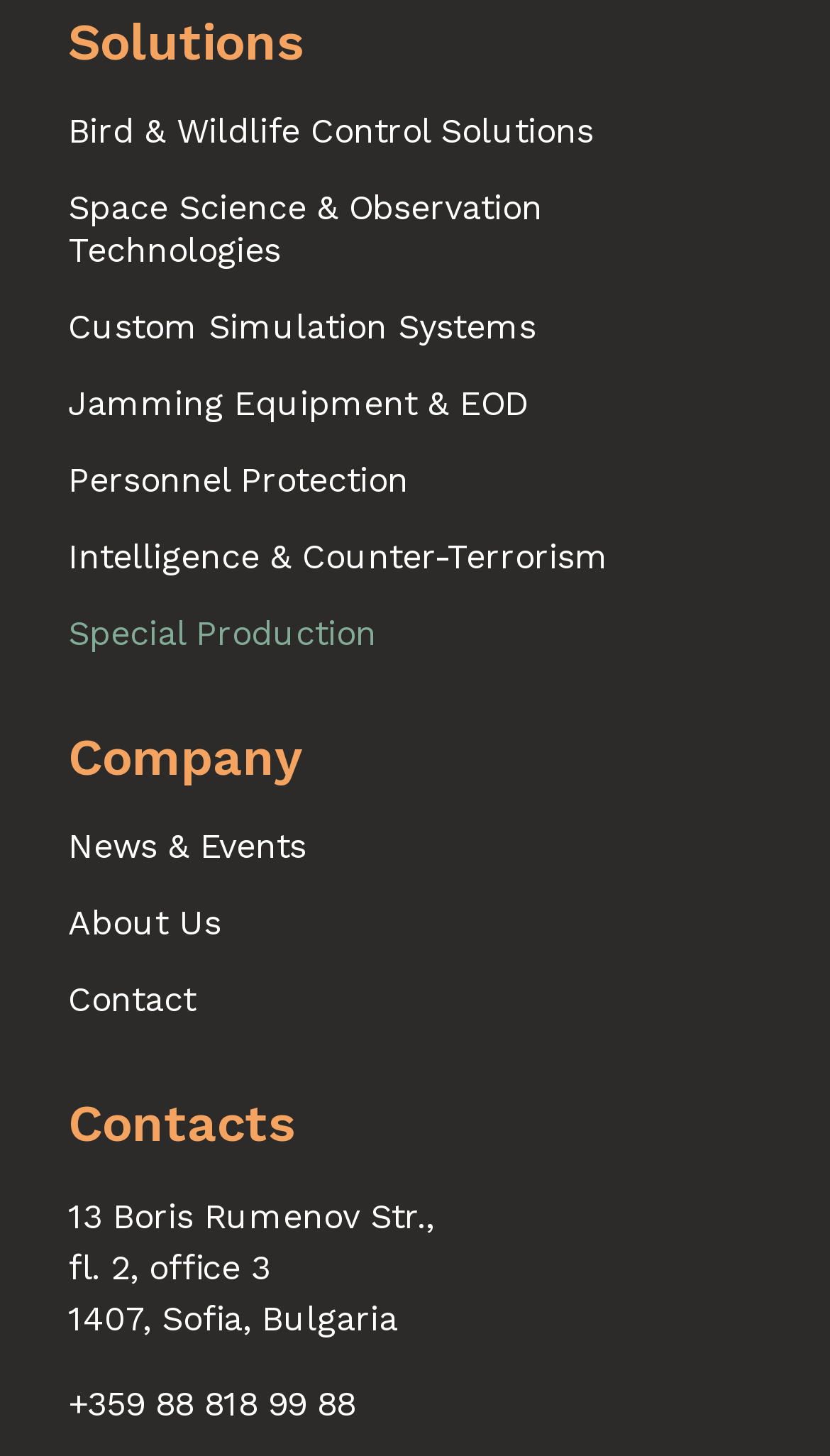Locate the bounding box for the described UI element: "Jamming Equipment & EOD". Ensure the coordinates are four float numbers between 0 and 1, formatted as [left, top, right, bottom].

[0.082, 0.263, 0.636, 0.293]